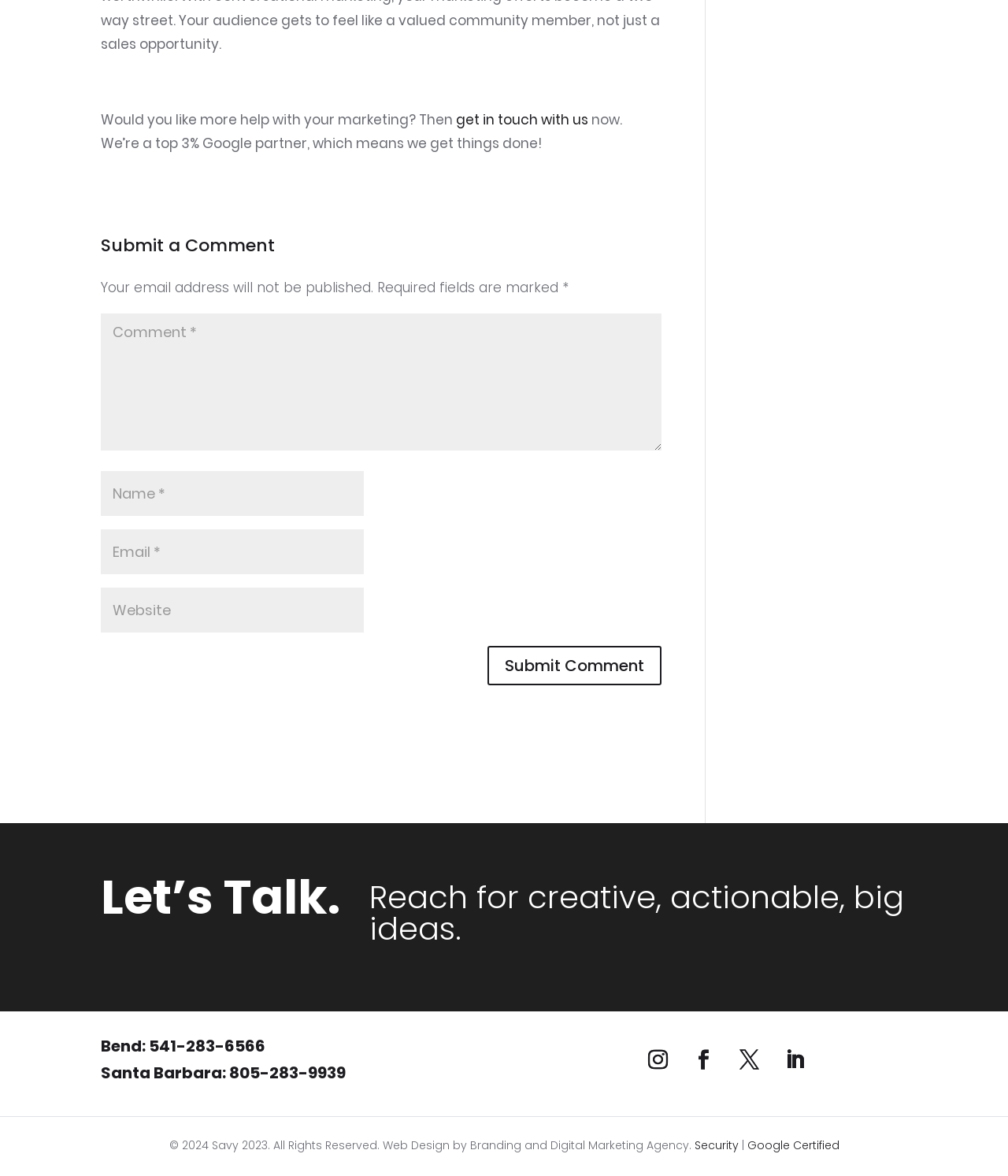How many phone numbers are listed on the webpage?
Answer the question with a single word or phrase by looking at the picture.

2